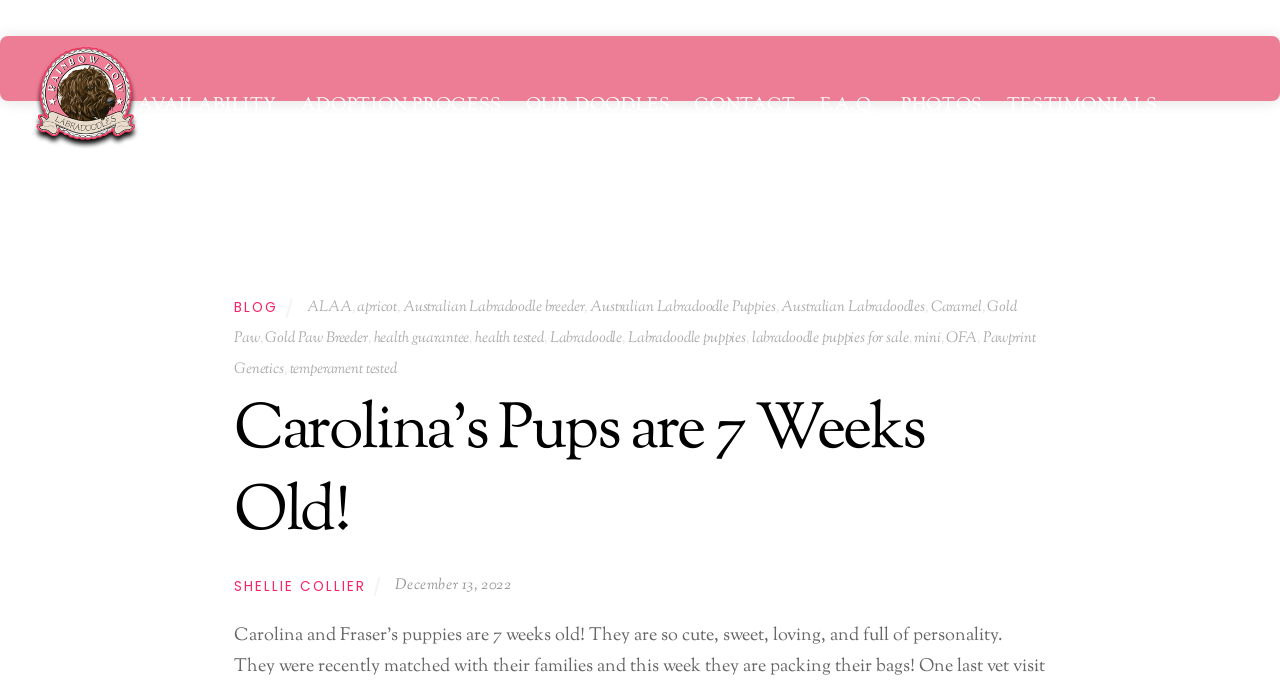Find the bounding box coordinates of the element to click in order to complete the given instruction: "Learn about 'Guardian Program'."

[0.245, 0.451, 0.378, 0.514]